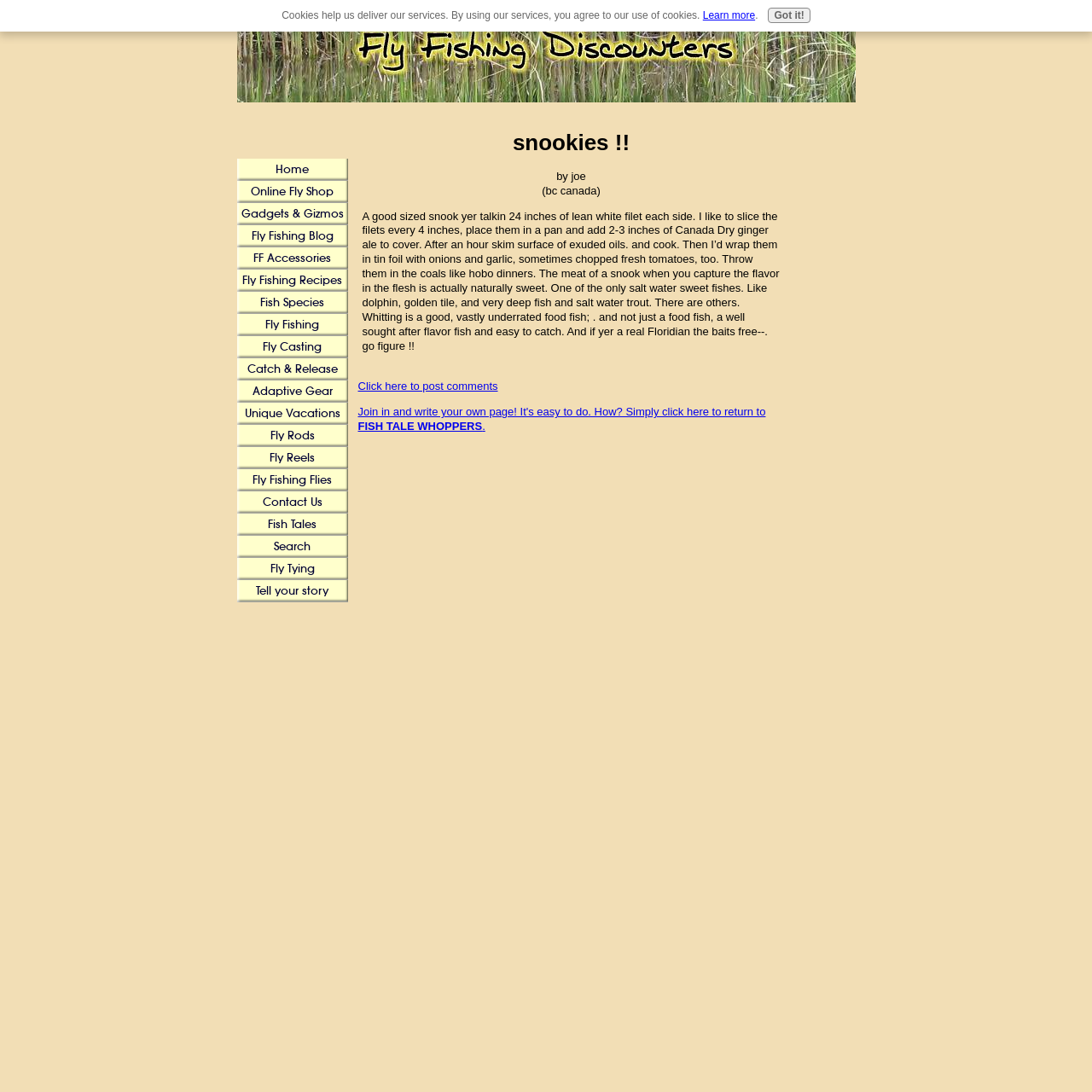Locate the bounding box coordinates for the element described below: "Adaptive Gear". The coordinates must be four float values between 0 and 1, formatted as [left, top, right, bottom].

[0.217, 0.348, 0.318, 0.369]